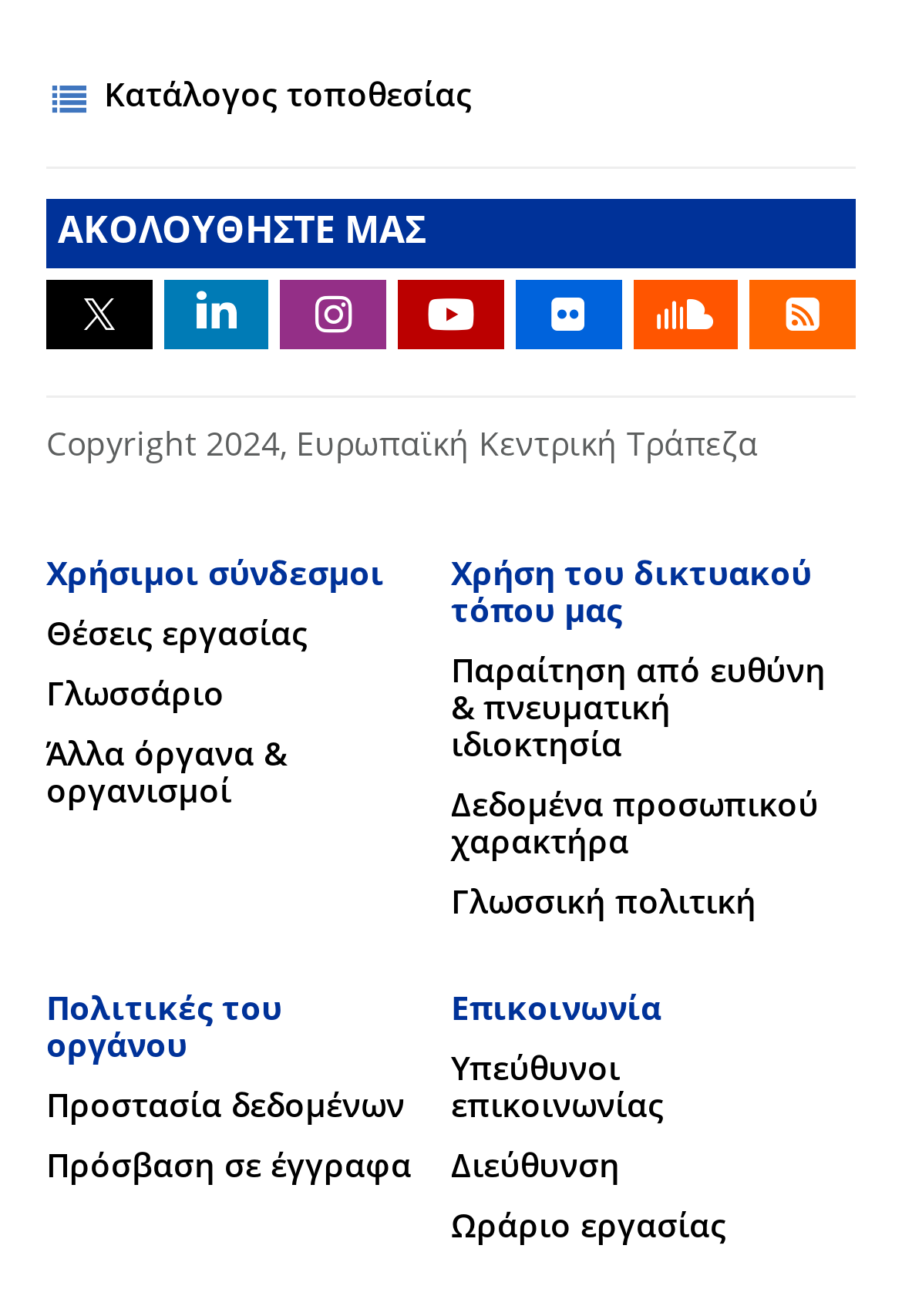Specify the bounding box coordinates of the area that needs to be clicked to achieve the following instruction: "Follow ΑΚΟΛΟΥΘΗΣΤΕ ΜΑΣ".

[0.051, 0.152, 0.949, 0.205]